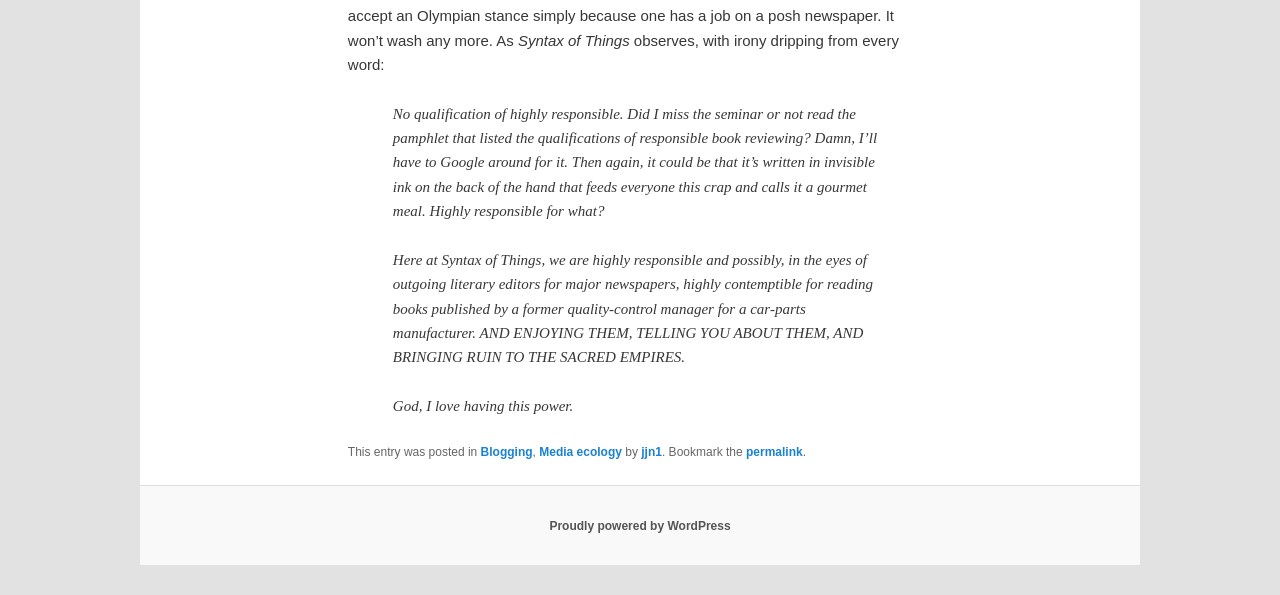From the details in the image, provide a thorough response to the question: What is the category of this blog post?

The categories of this blog post are mentioned in the footer section, which includes 'Blogging' and 'Media ecology' as links.